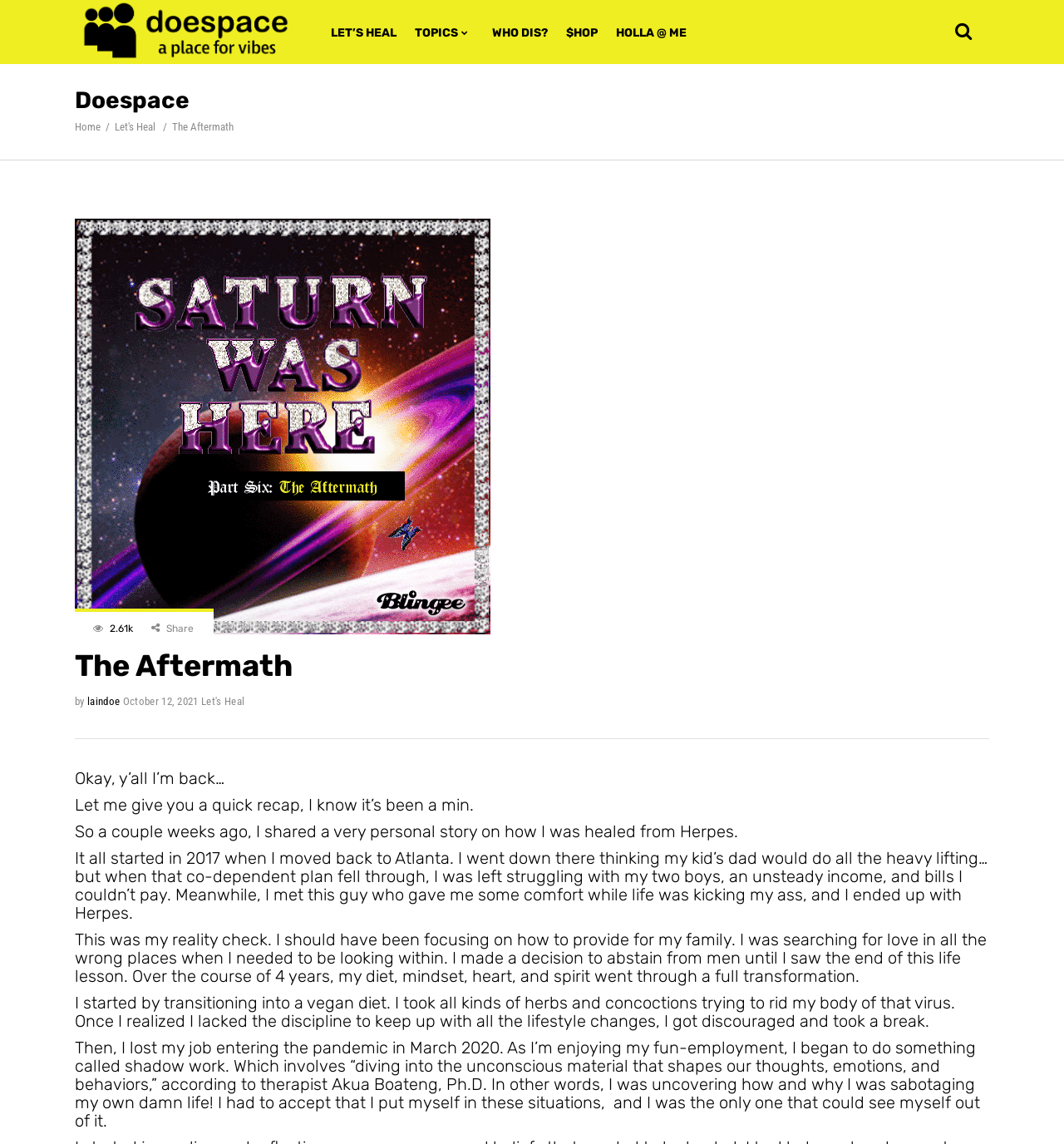What is the name of the website?
Look at the image and answer with only one word or phrase.

Doespace